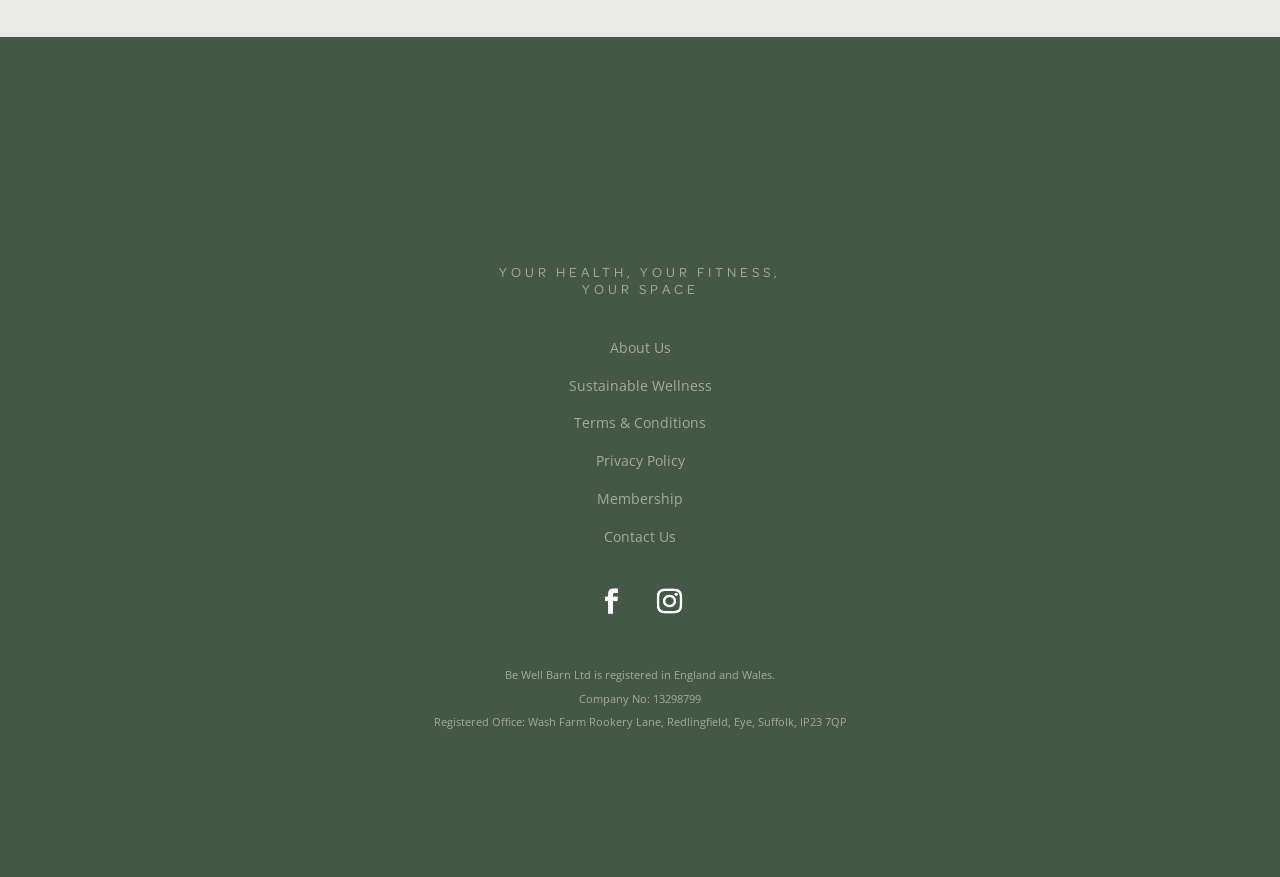Identify the coordinates of the bounding box for the element described below: "About Us". Return the coordinates as four float numbers between 0 and 1: [left, top, right, bottom].

[0.476, 0.385, 0.524, 0.407]